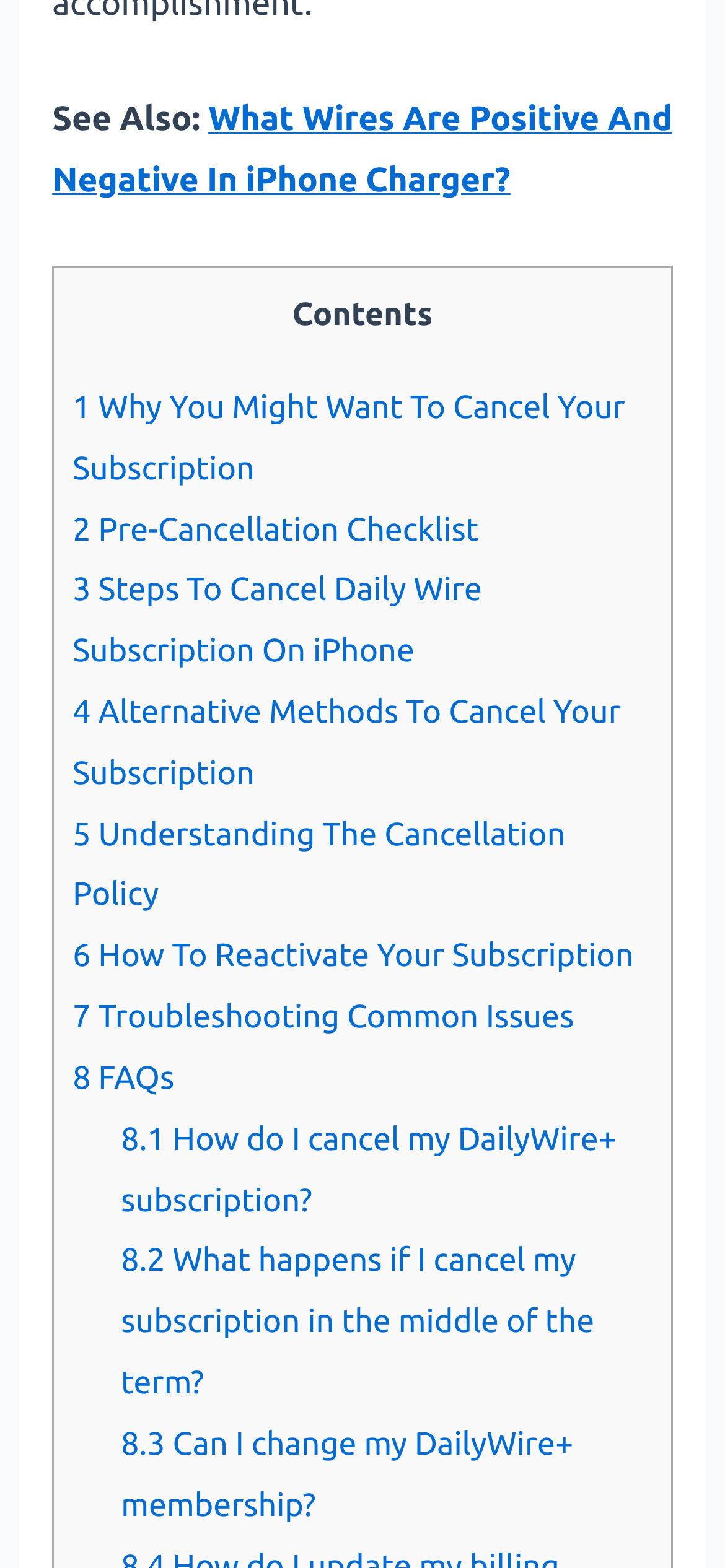Locate the bounding box of the user interface element based on this description: "Enroll Now".

None